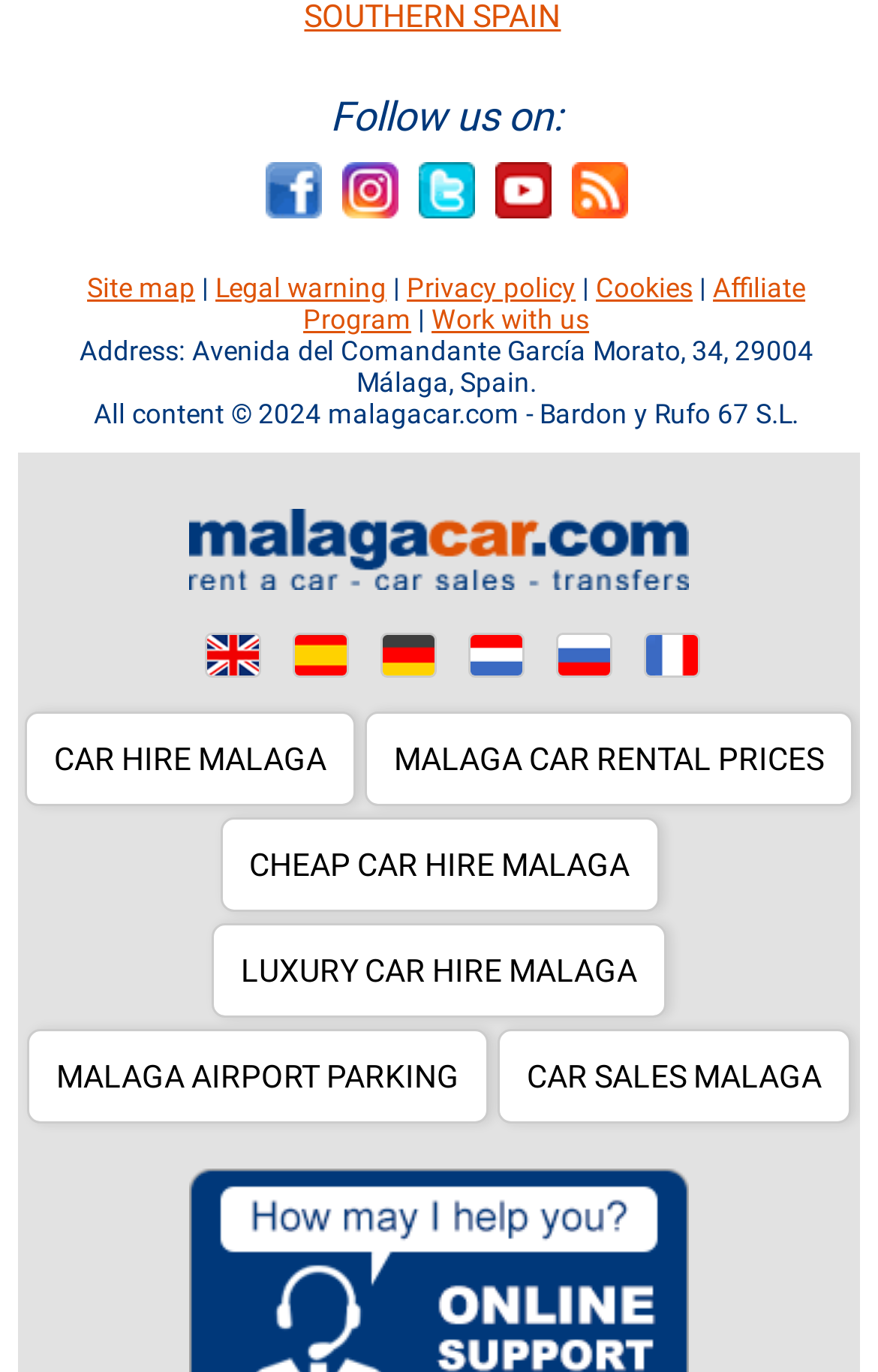Find the bounding box coordinates of the area to click in order to follow the instruction: "View pitching stats for Boston Red Sox".

None